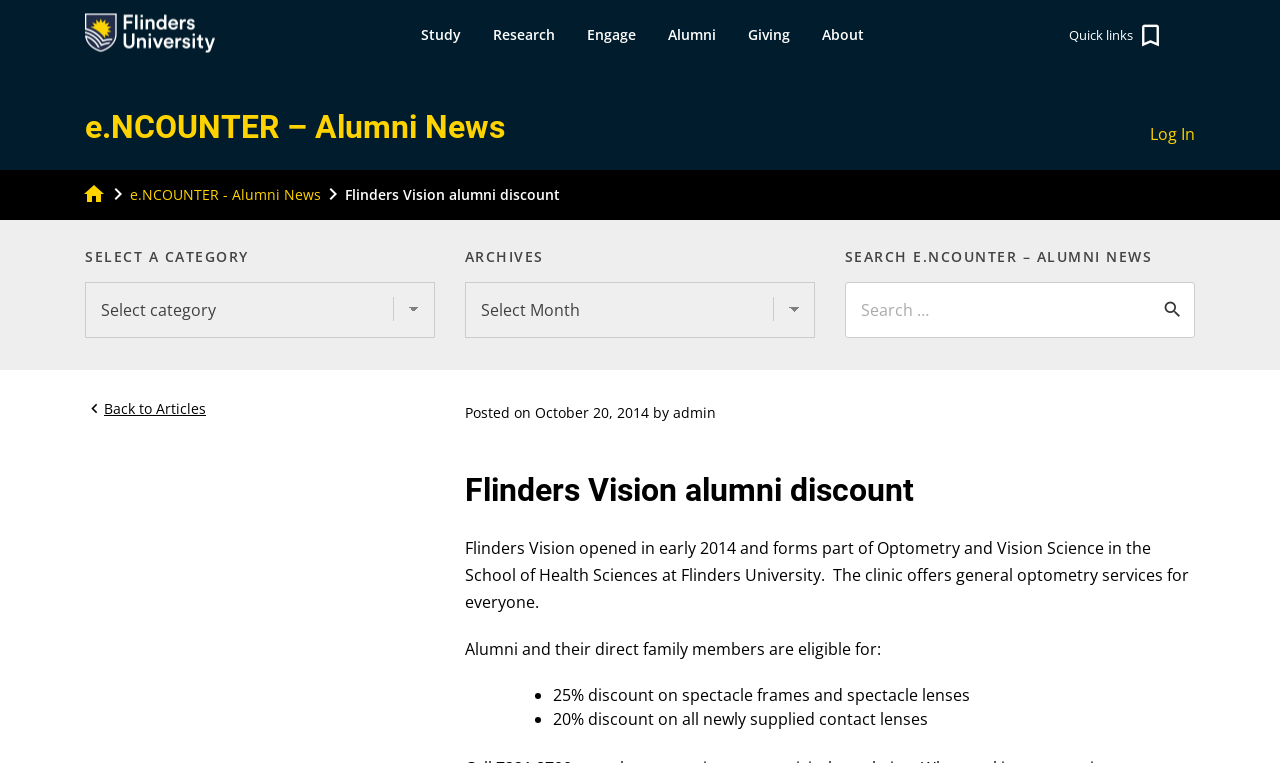What is the date of the article?
Utilize the information in the image to give a detailed answer to the question.

I found the answer by reading the link element that says 'October 20, 2014'. This text suggests that the article was posted on October 20, 2014.